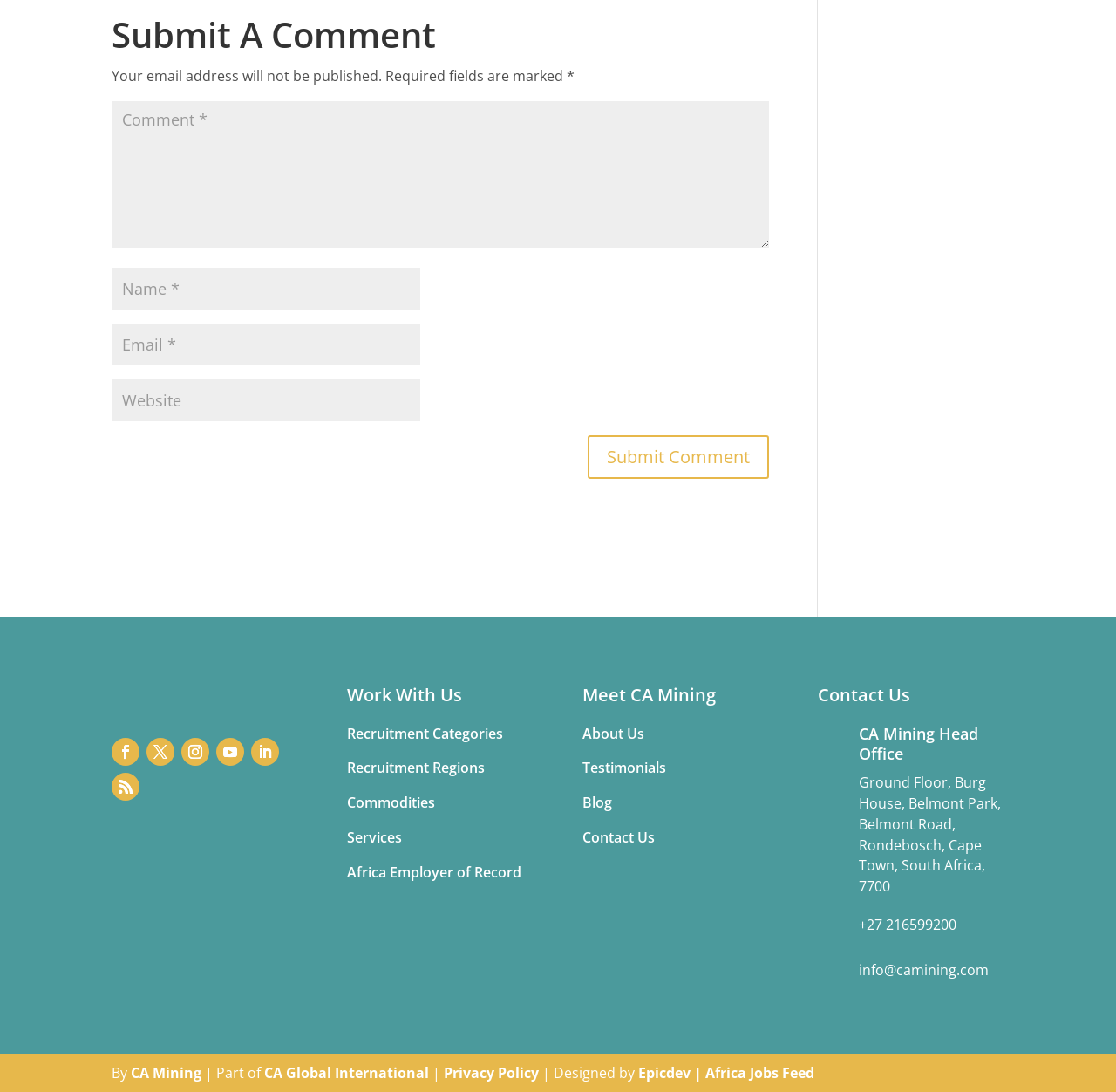How many links are there in the 'Work With Us' section?
Provide an in-depth and detailed explanation in response to the question.

The 'Work With Us' section has links labeled 'Recruitment Categories', 'Recruitment Regions', 'Commodities', 'Services', and 'Africa Employer of Record', for a total of 5 links.